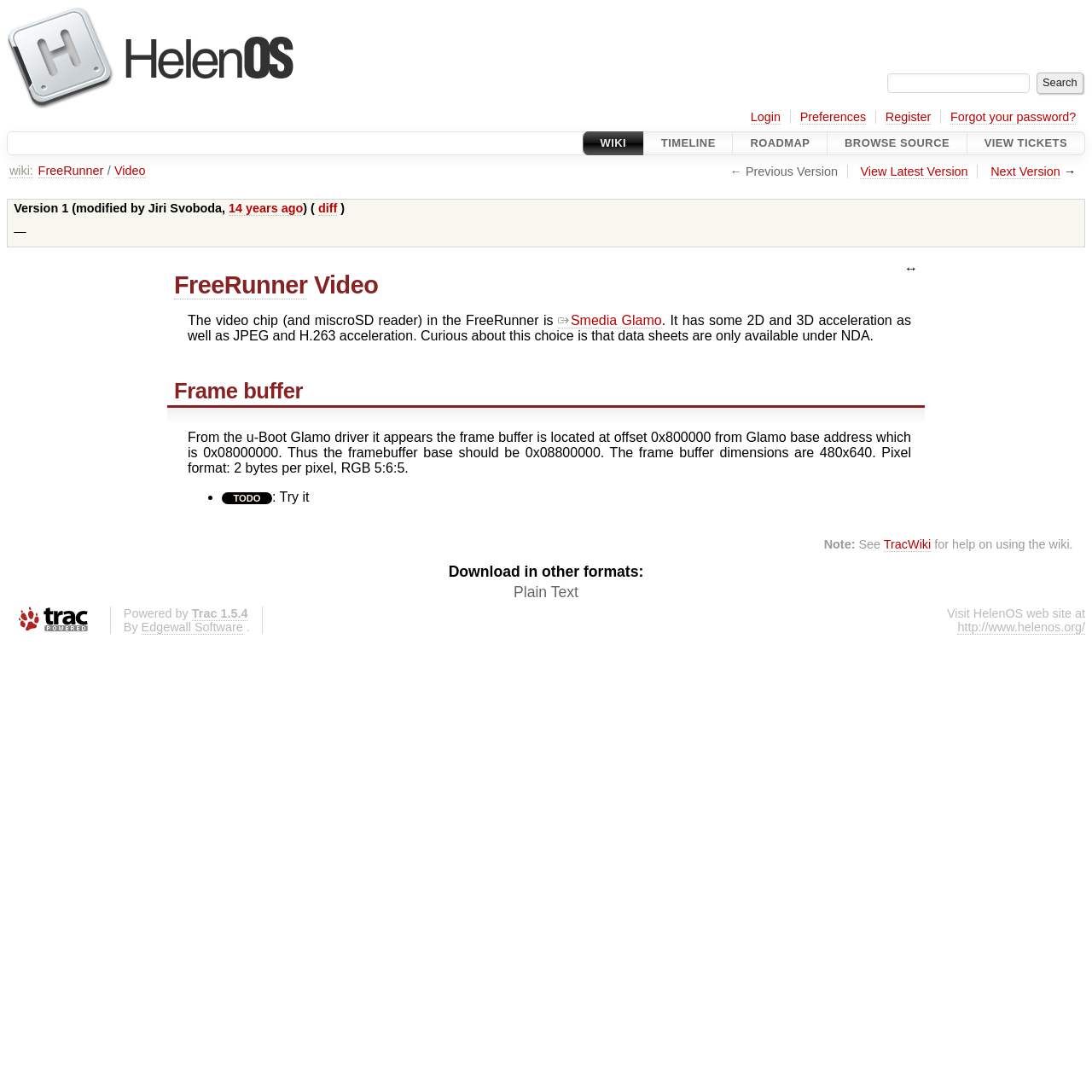Please identify the bounding box coordinates of the clickable area that will allow you to execute the instruction: "Login to the system".

[0.687, 0.101, 0.715, 0.114]